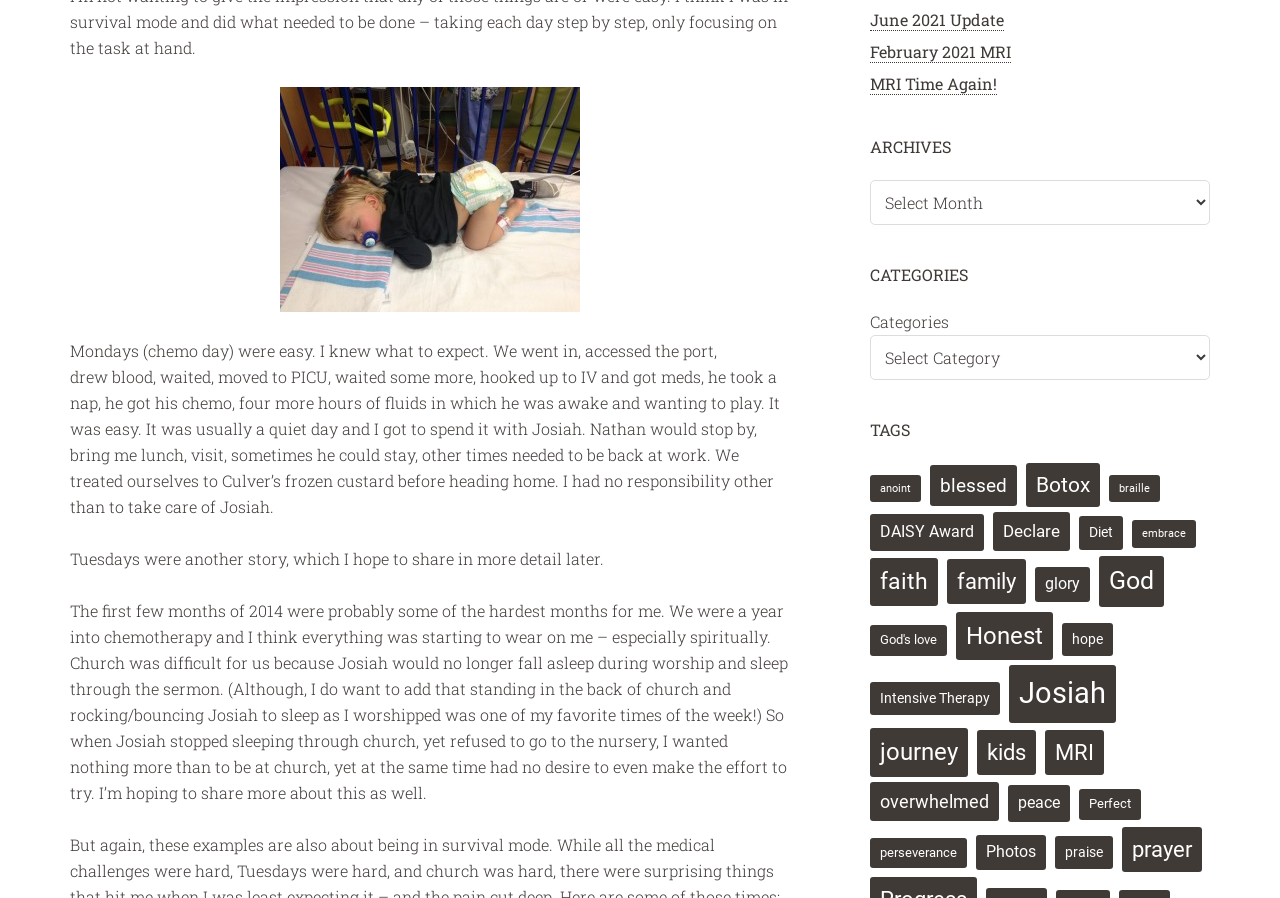Bounding box coordinates must be specified in the format (top-left x, top-left y, bottom-right x, bottom-right y). All values should be floating point numbers between 0 and 1. What are the bounding box coordinates of the UI element described as: anoint

[0.68, 0.529, 0.72, 0.559]